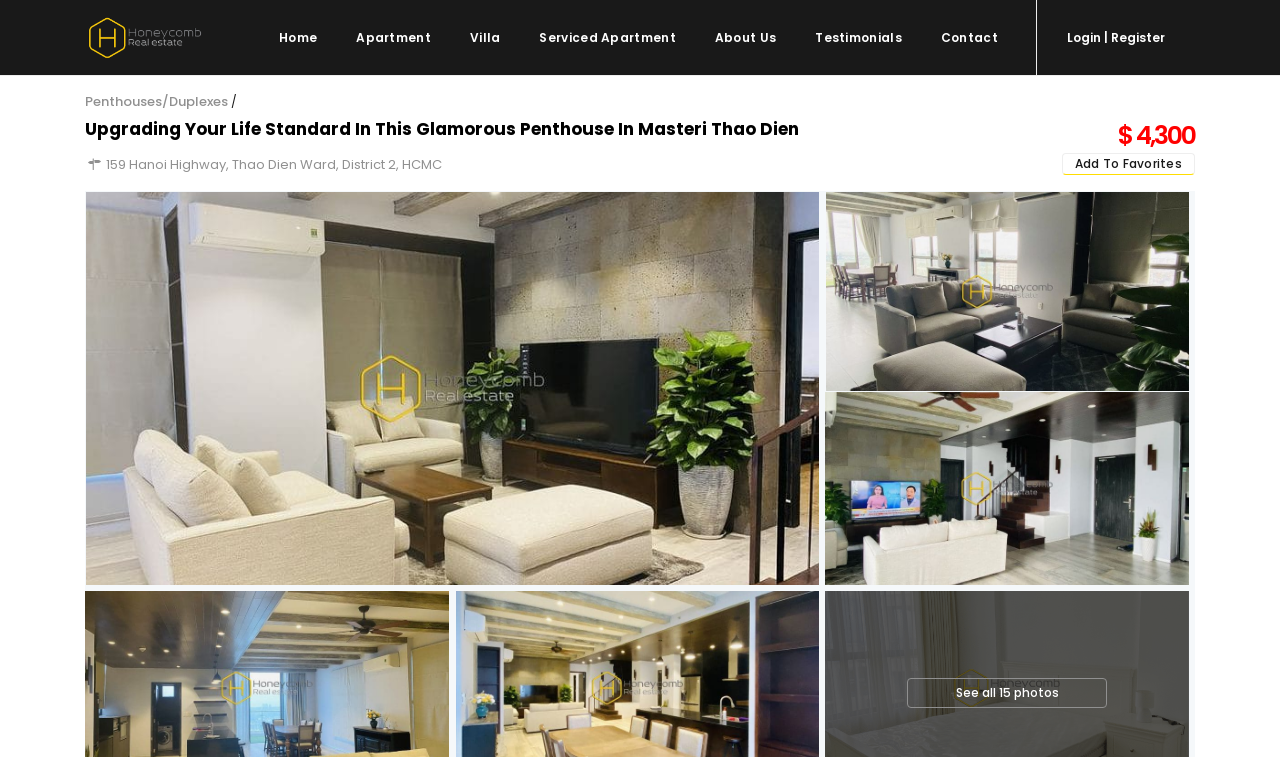Please identify the bounding box coordinates of the element that needs to be clicked to perform the following instruction: "Go to the Home page".

[0.204, 0.0, 0.262, 0.099]